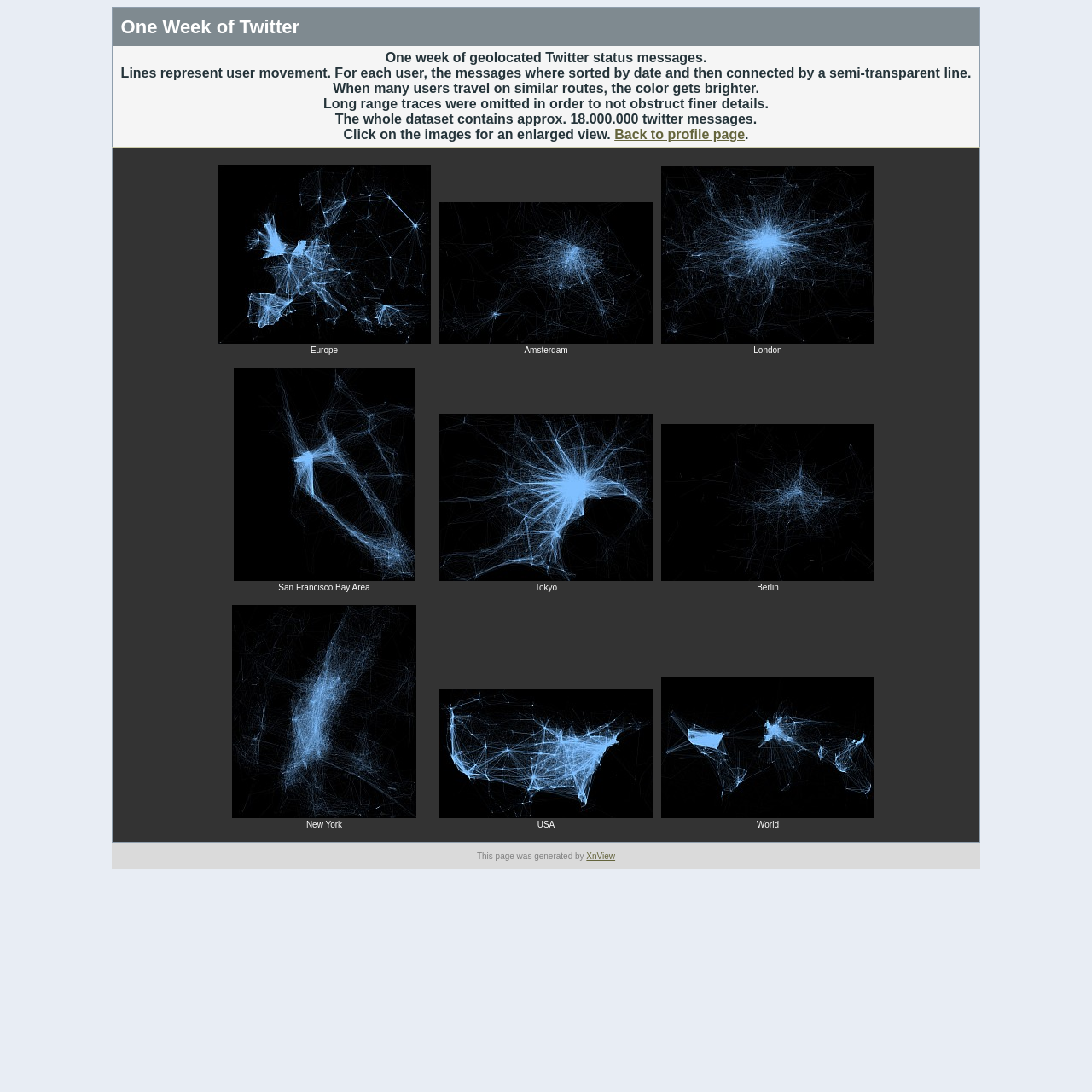Please identify the coordinates of the bounding box for the clickable region that will accomplish this instruction: "View the enlarged image of Amsterdam".

[0.402, 0.185, 0.598, 0.315]